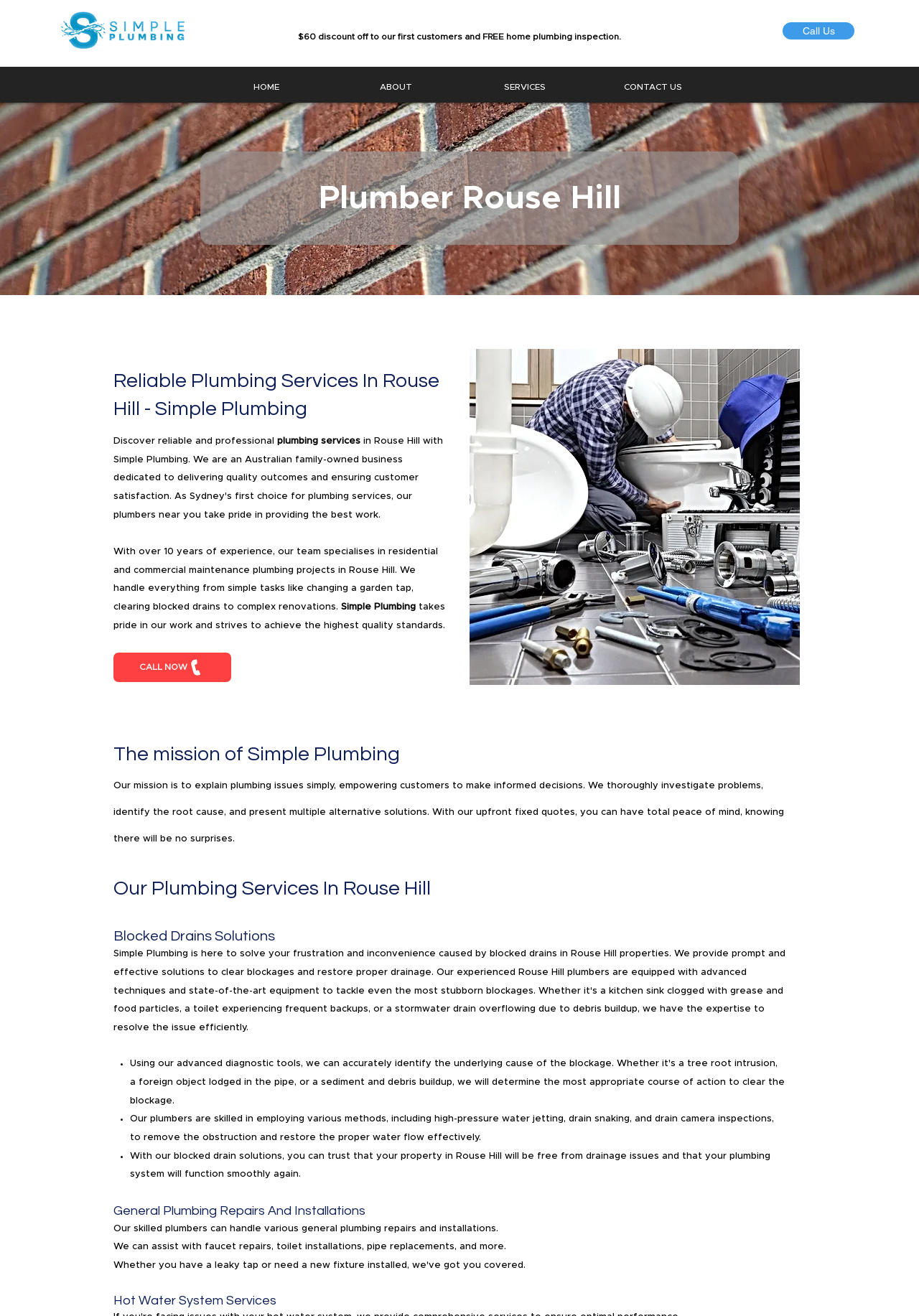Please analyze the image and provide a thorough answer to the question:
Is there a slideshow on the webpage?

I found the slideshow by looking at the region element with the label 'Slideshow', which contains an image and a navigation element with links to different slides.